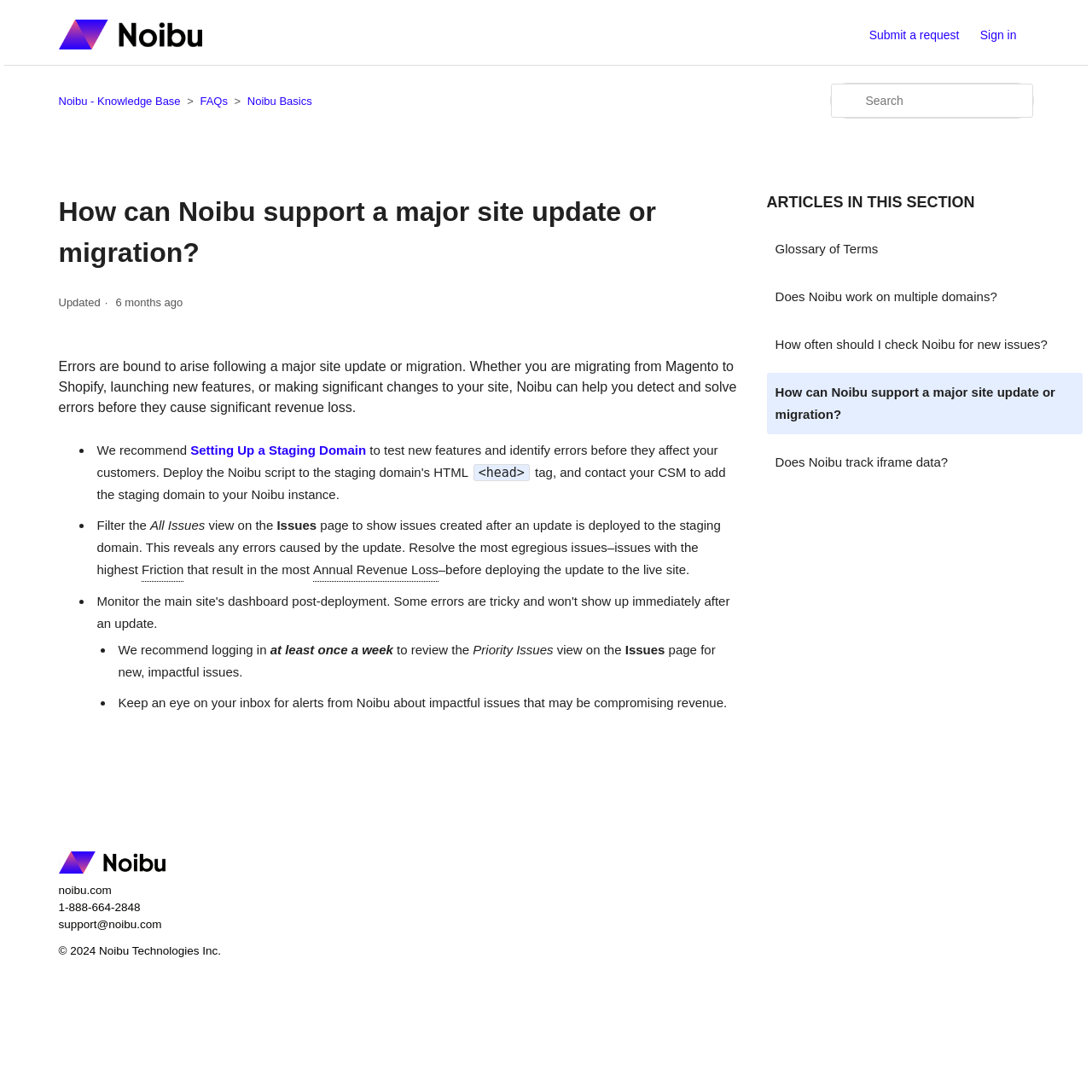Use a single word or phrase to respond to the question:
What is the location of the search box?

Top right corner